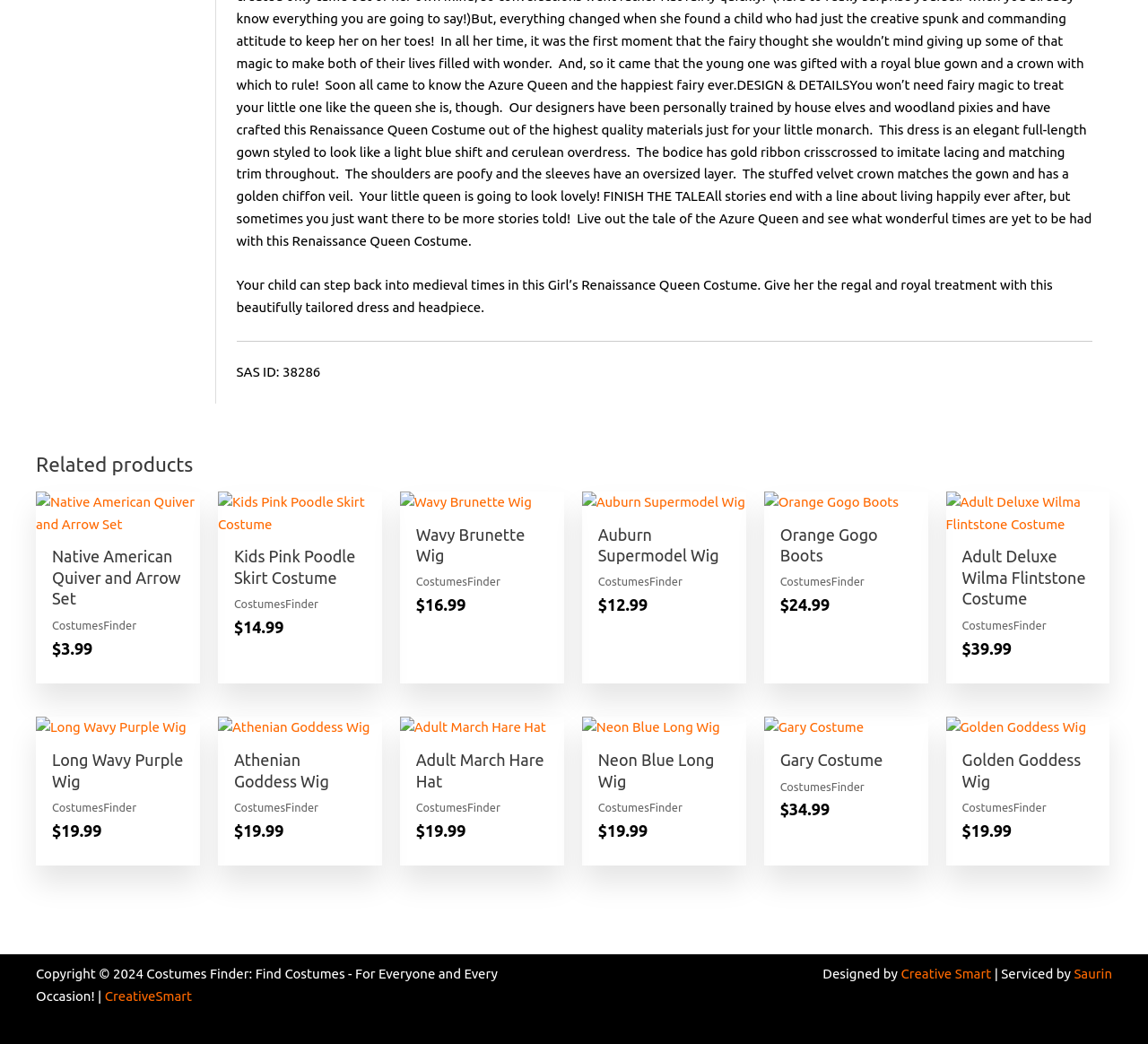Please find the bounding box coordinates of the element's region to be clicked to carry out this instruction: "View the Orange Gogo Boots product".

[0.665, 0.471, 0.808, 0.492]